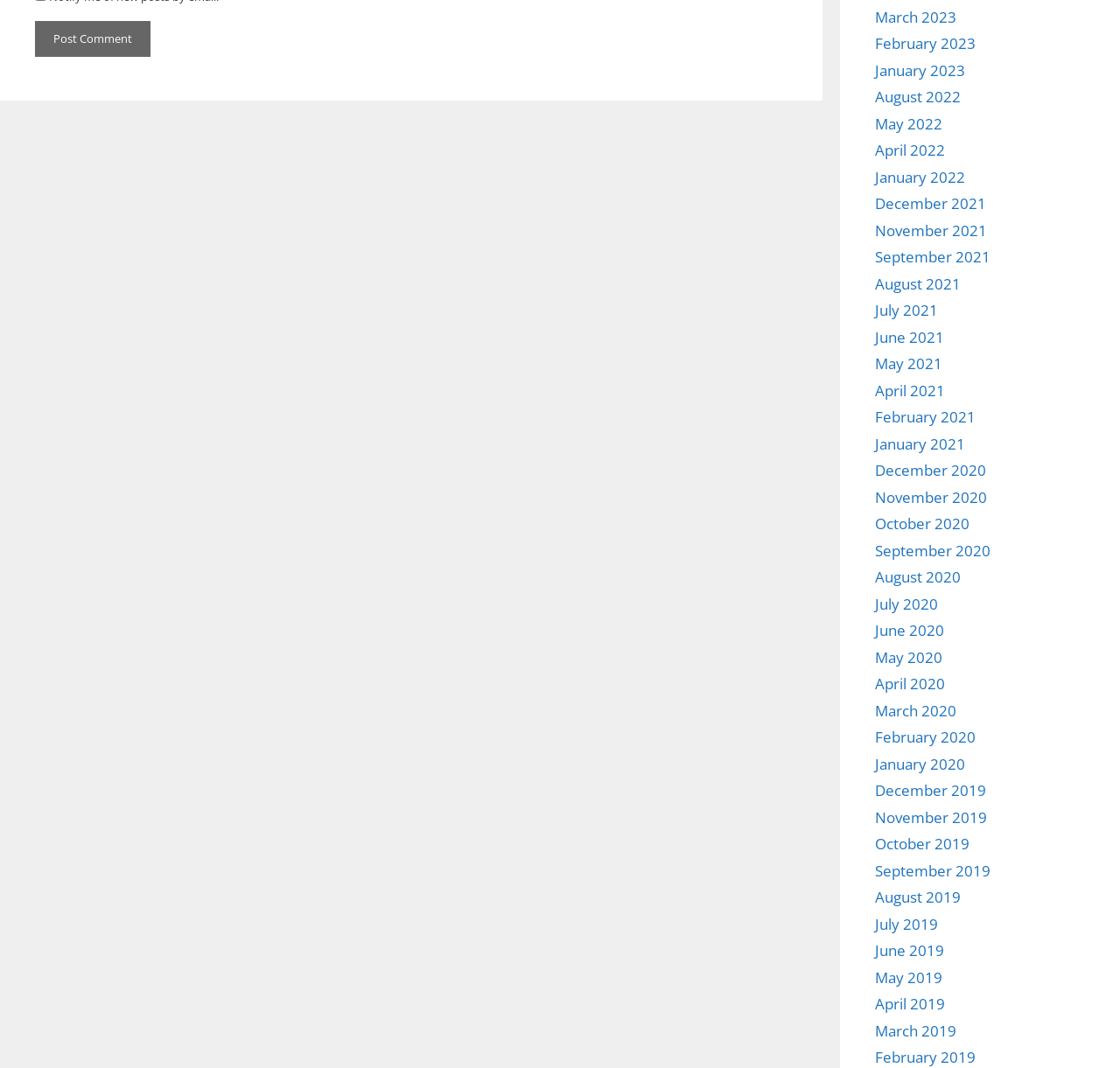Locate the bounding box coordinates of the clickable element to fulfill the following instruction: "Browse posts from September 2020". Provide the coordinates as four float numbers between 0 and 1 in the format [left, top, right, bottom].

[0.781, 0.506, 0.884, 0.525]